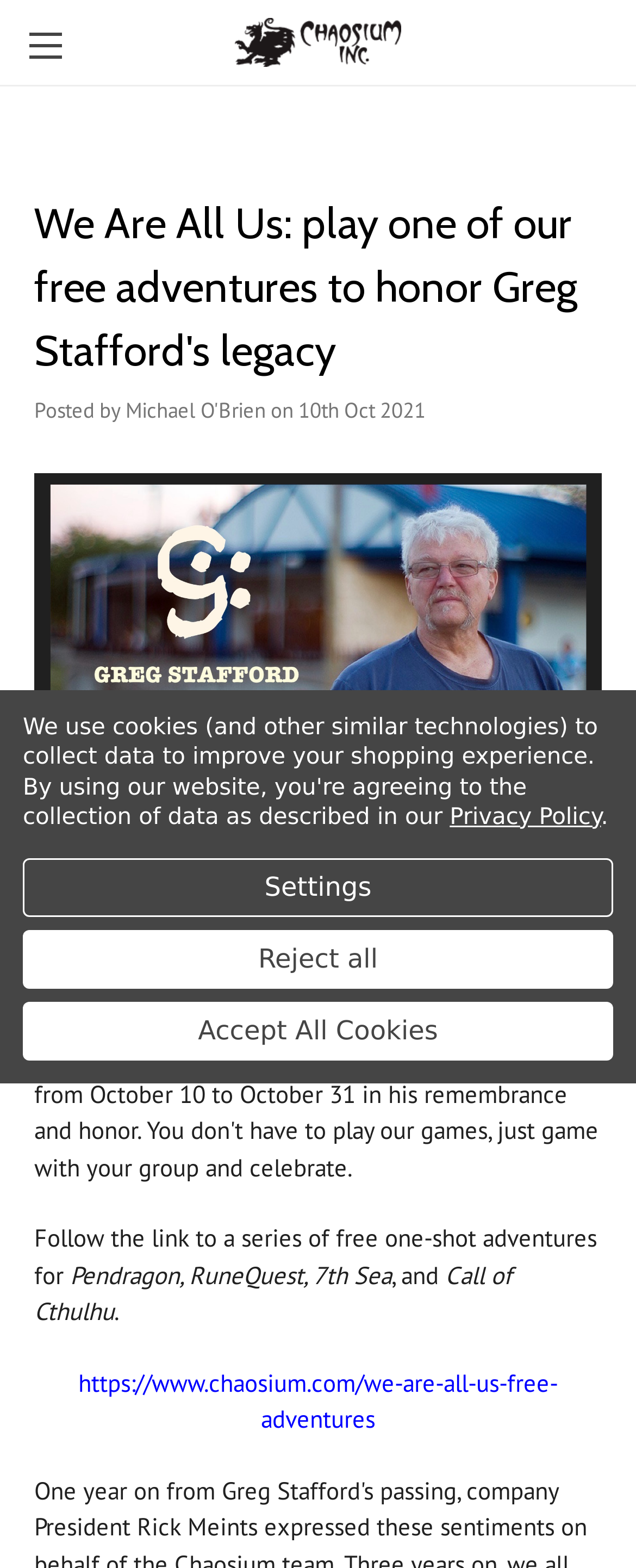What is the company name mentioned on the webpage?
From the details in the image, provide a complete and detailed answer to the question.

I found the answer by looking at the text content of the webpage, specifically the link 'Chaosium Inc.' which mentions the company name.